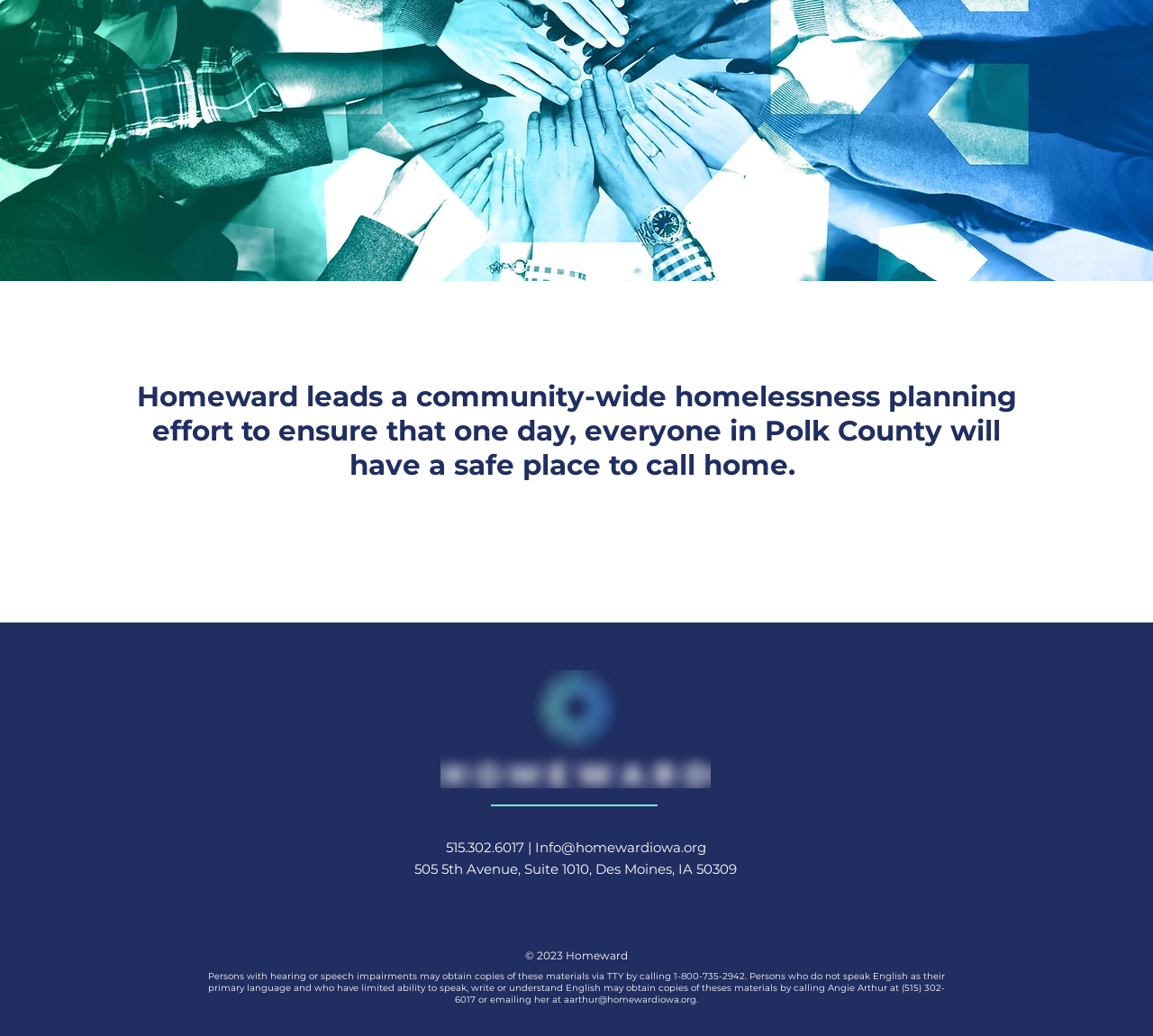Who can be contacted for language assistance?
Using the information from the image, answer the question thoroughly.

The contact information for language assistance can be found in the StaticText element with the text 'Persons who do not speak English as their primary language and who have limited ability to speak, write or understand English may obtain copies of theses materials by calling Angie Arthur at (515) 302-6017 or emailing her at'. This text suggests that Angie Arthur is the point of contact for language assistance.